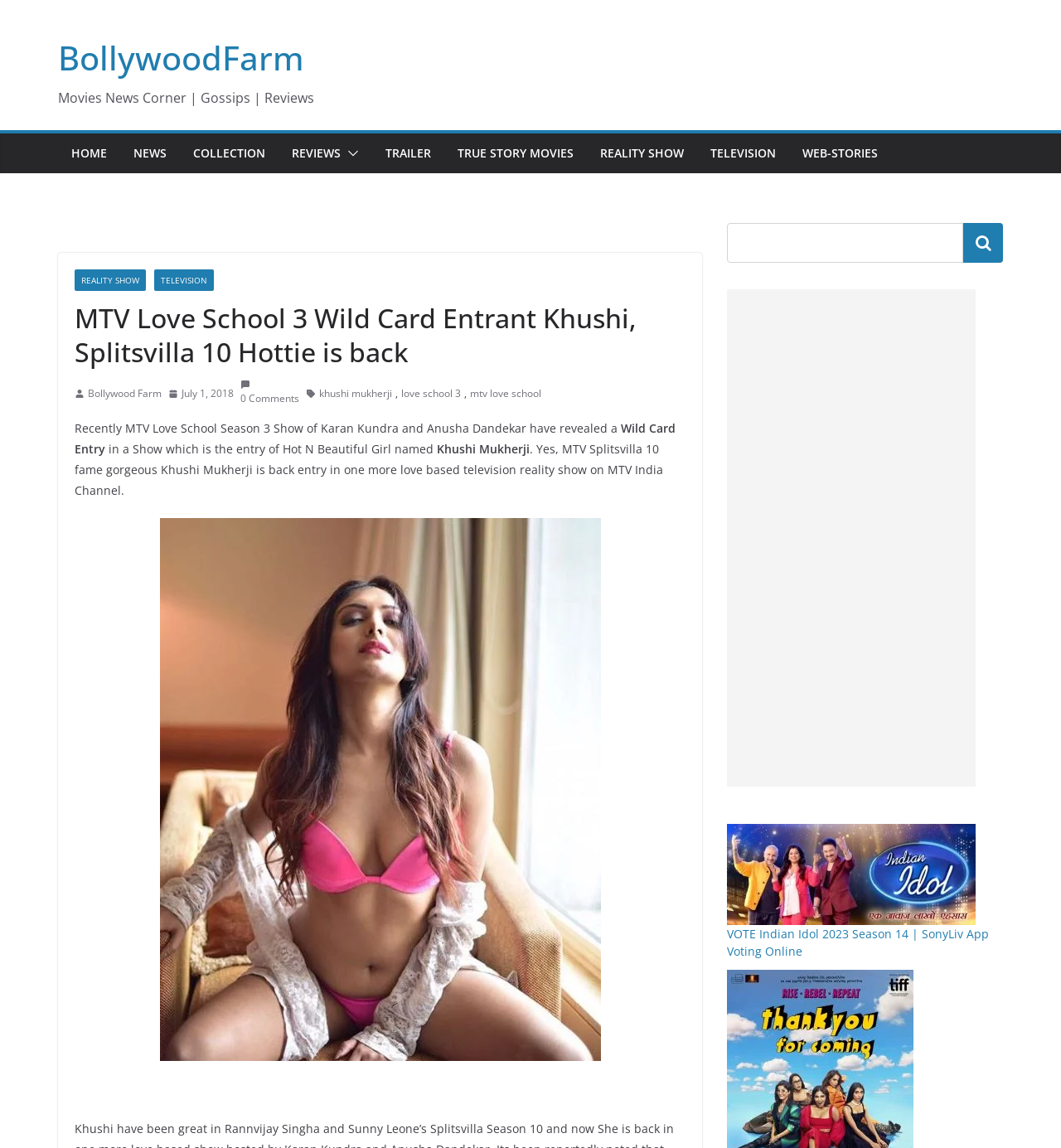Analyze the image and answer the question with as much detail as possible: 
What is the name of the reality show Khushi Mukherji is participating in?

Based on the webpage content, Khushi Mukherji is participating in MTV Love School 3, which is a reality show on MTV India Channel.